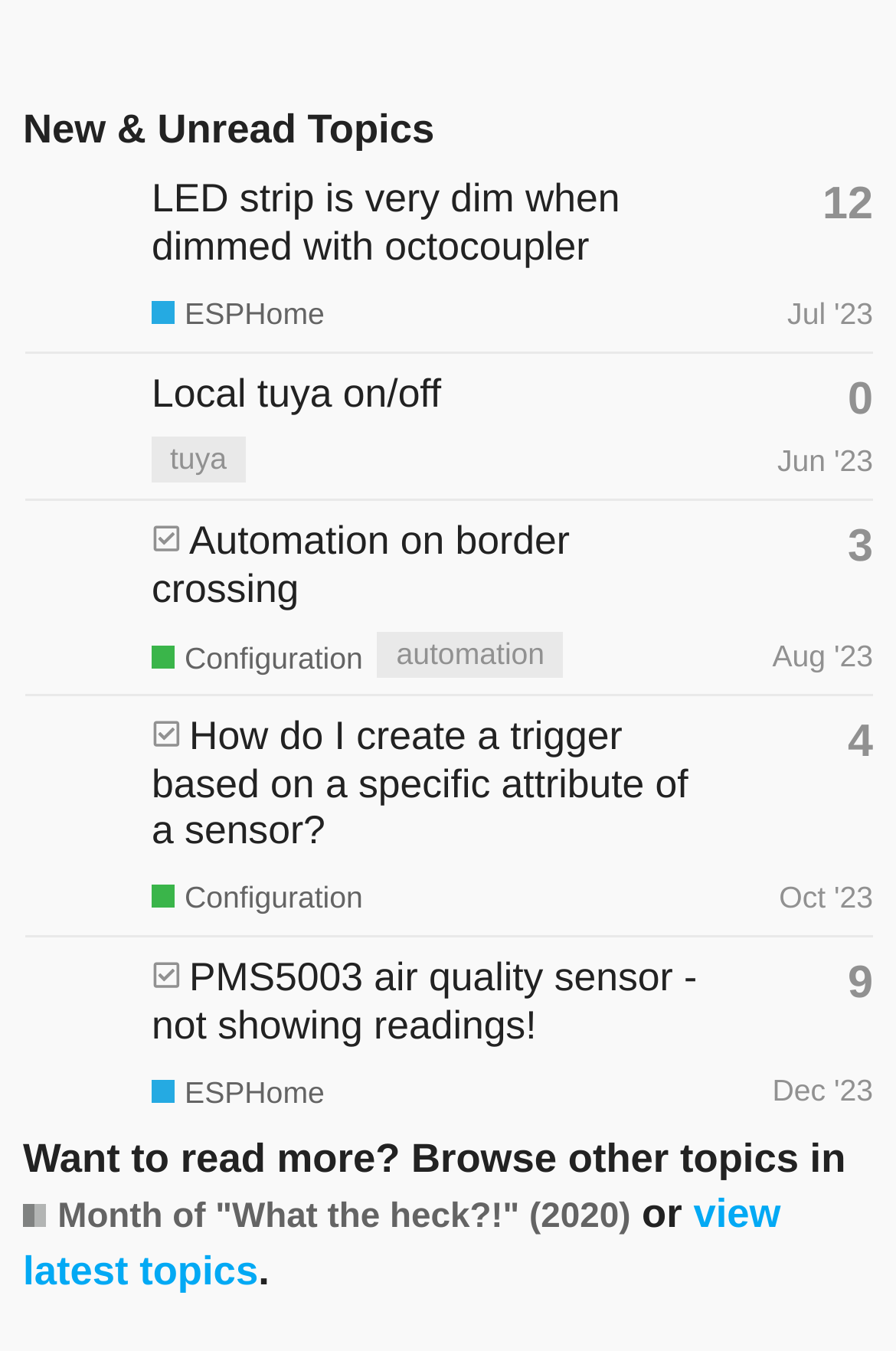Determine the bounding box coordinates of the area to click in order to meet this instruction: "Read topic about Automation on border crossing".

[0.027, 0.37, 0.974, 0.514]